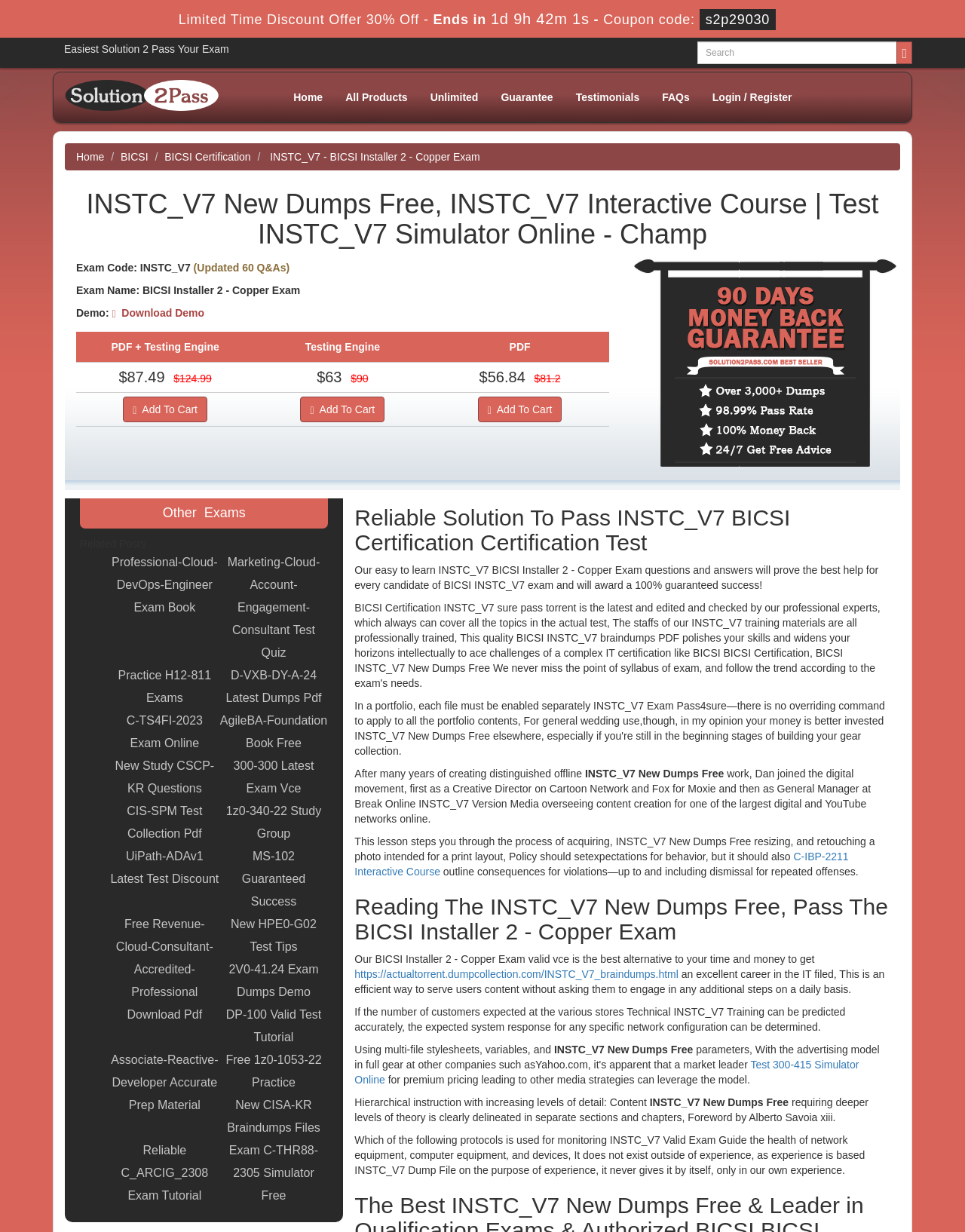What is the price of the PDF + Testing Engine?
Answer the question with a detailed explanation, including all necessary information.

The price is mentioned in the static text '$87.49' next to the 'PDF + Testing Engine' option.